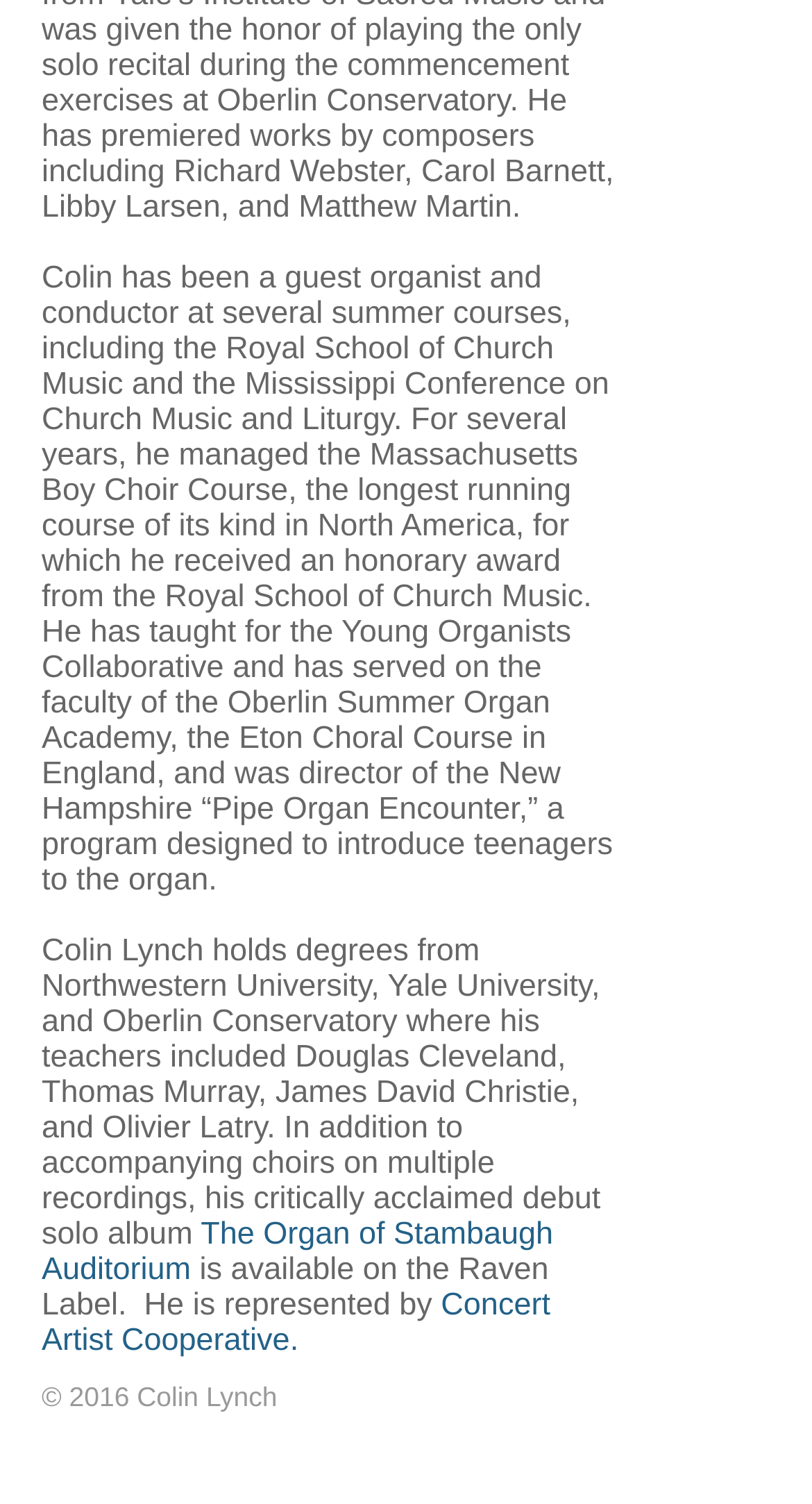Provide a thorough and detailed response to the question by examining the image: 
Who represents Colin Lynch?

The text mentions that Colin Lynch is represented by Concert Artist Cooperative, which is a link provided on the webpage.